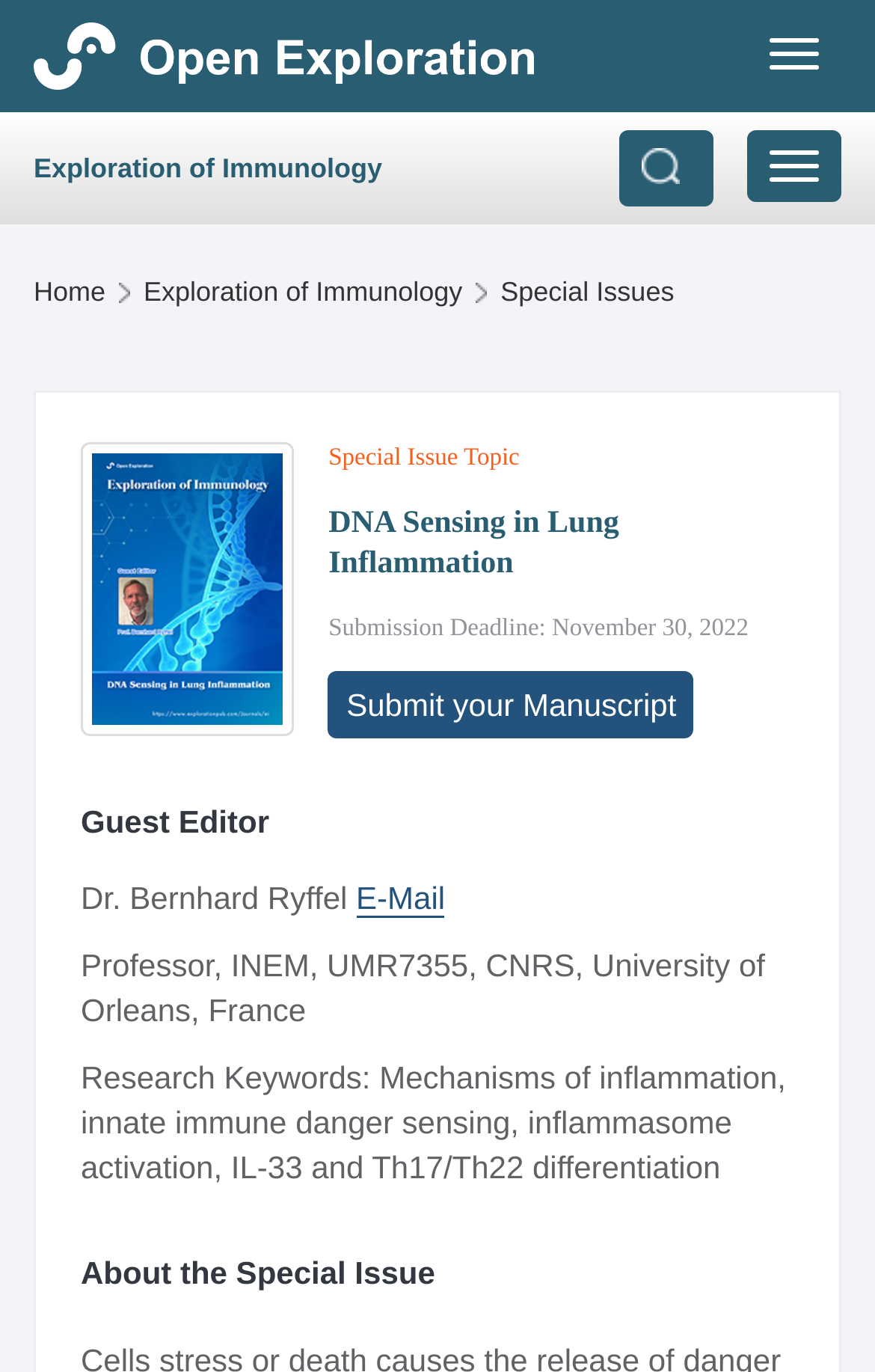What is the submission deadline for the special issue?
Based on the image content, provide your answer in one word or a short phrase.

November 30, 2022